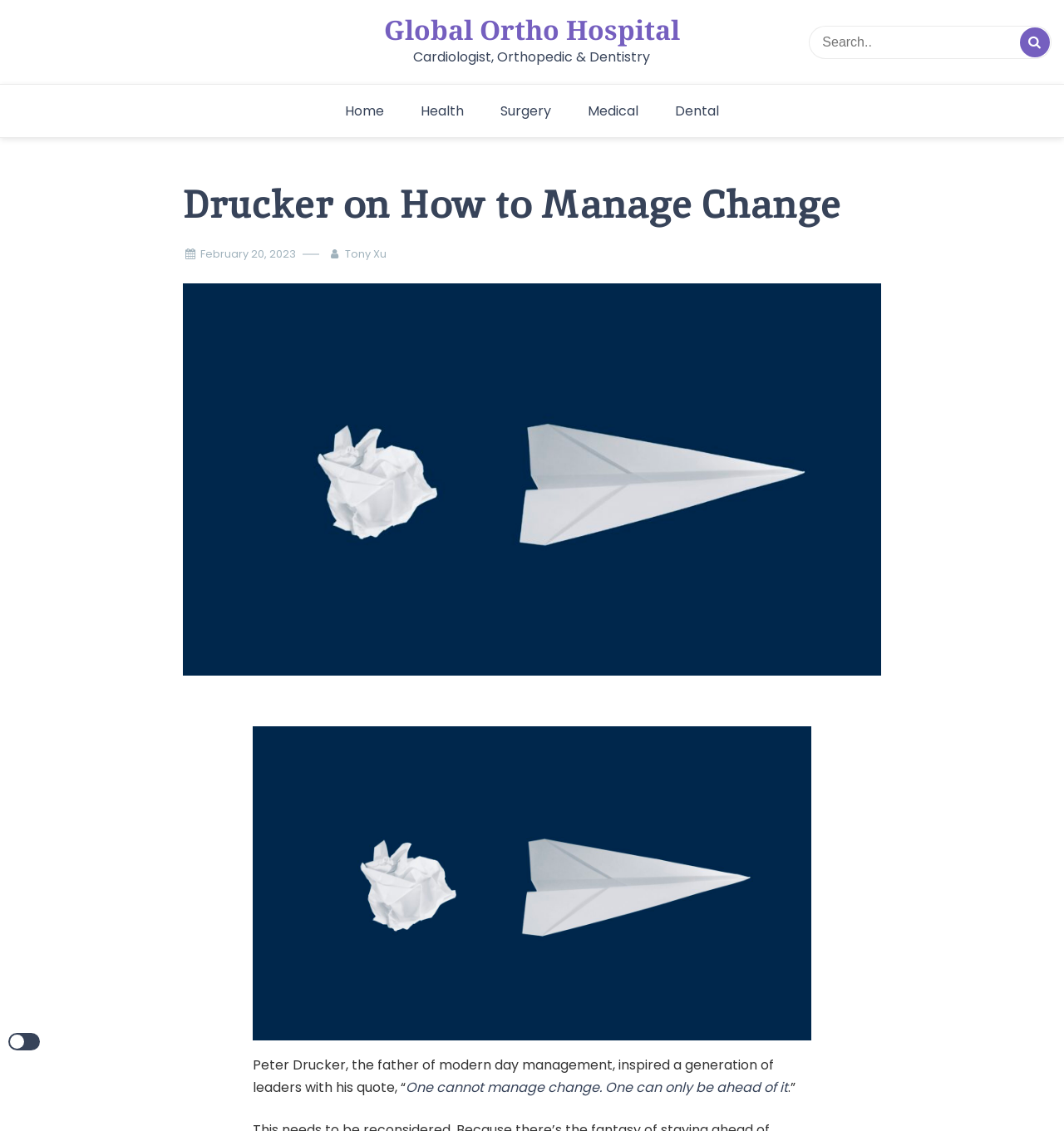Pinpoint the bounding box coordinates of the area that must be clicked to complete this instruction: "Visit the Global Ortho Hospital website".

[0.361, 0.015, 0.639, 0.038]